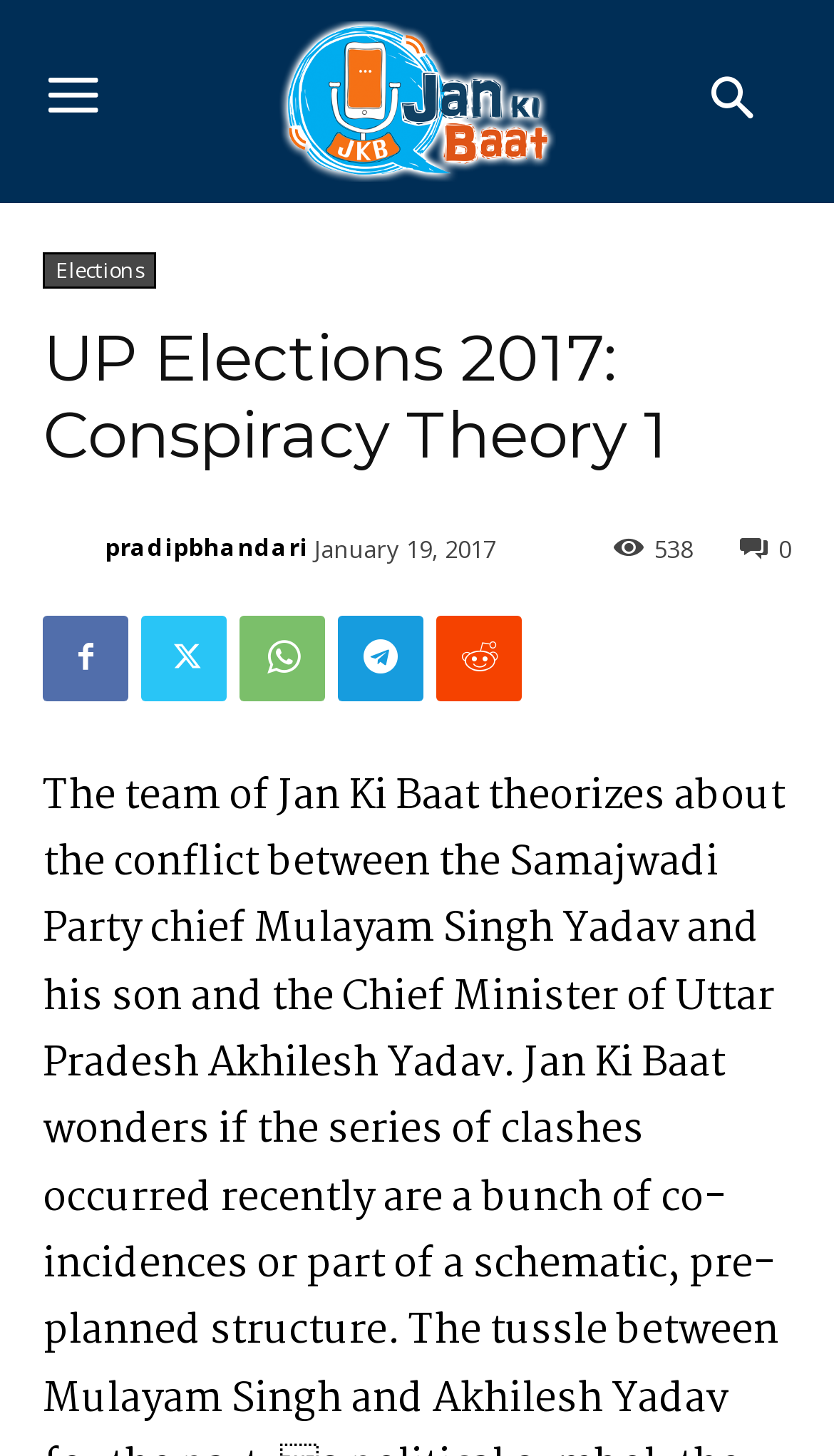What is the logo of the website?
Could you answer the question in a detailed manner, providing as much information as possible?

The logo of the website is located at the top left corner of the webpage, and it is an image element with a bounding box of [0.333, 0.015, 0.667, 0.124].